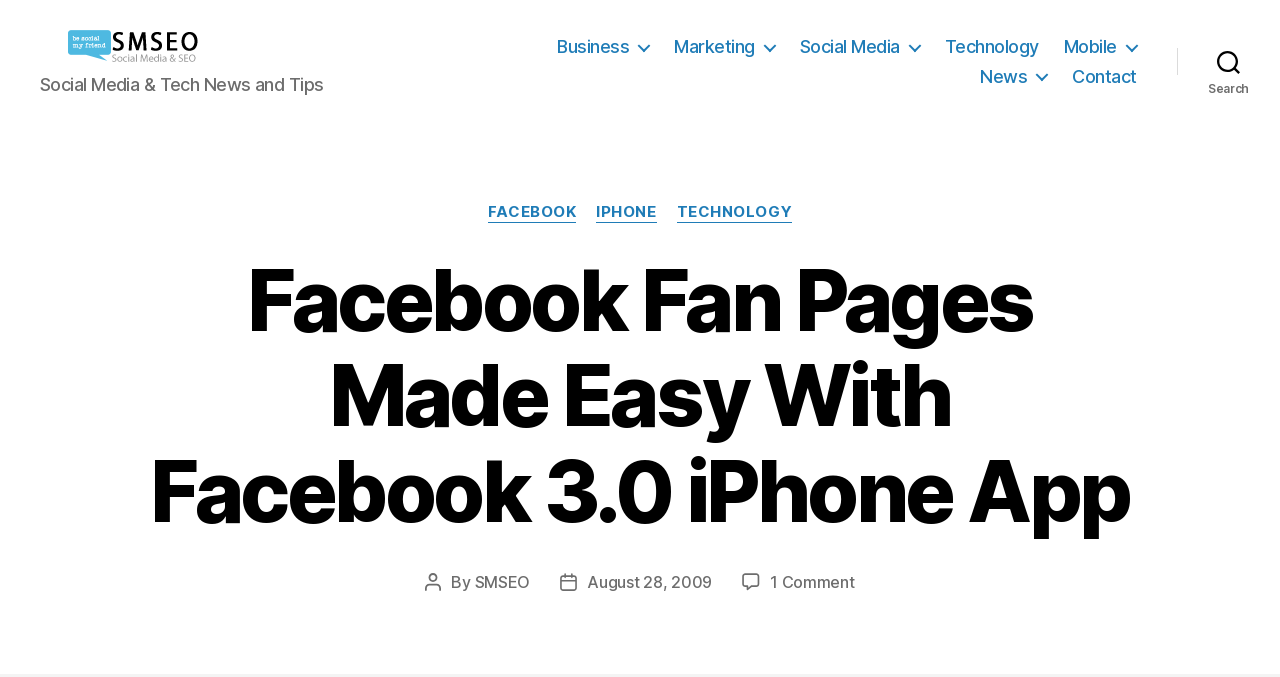Can you specify the bounding box coordinates of the area that needs to be clicked to fulfill the following instruction: "click social media seo logo"?

[0.031, 0.041, 0.18, 0.095]